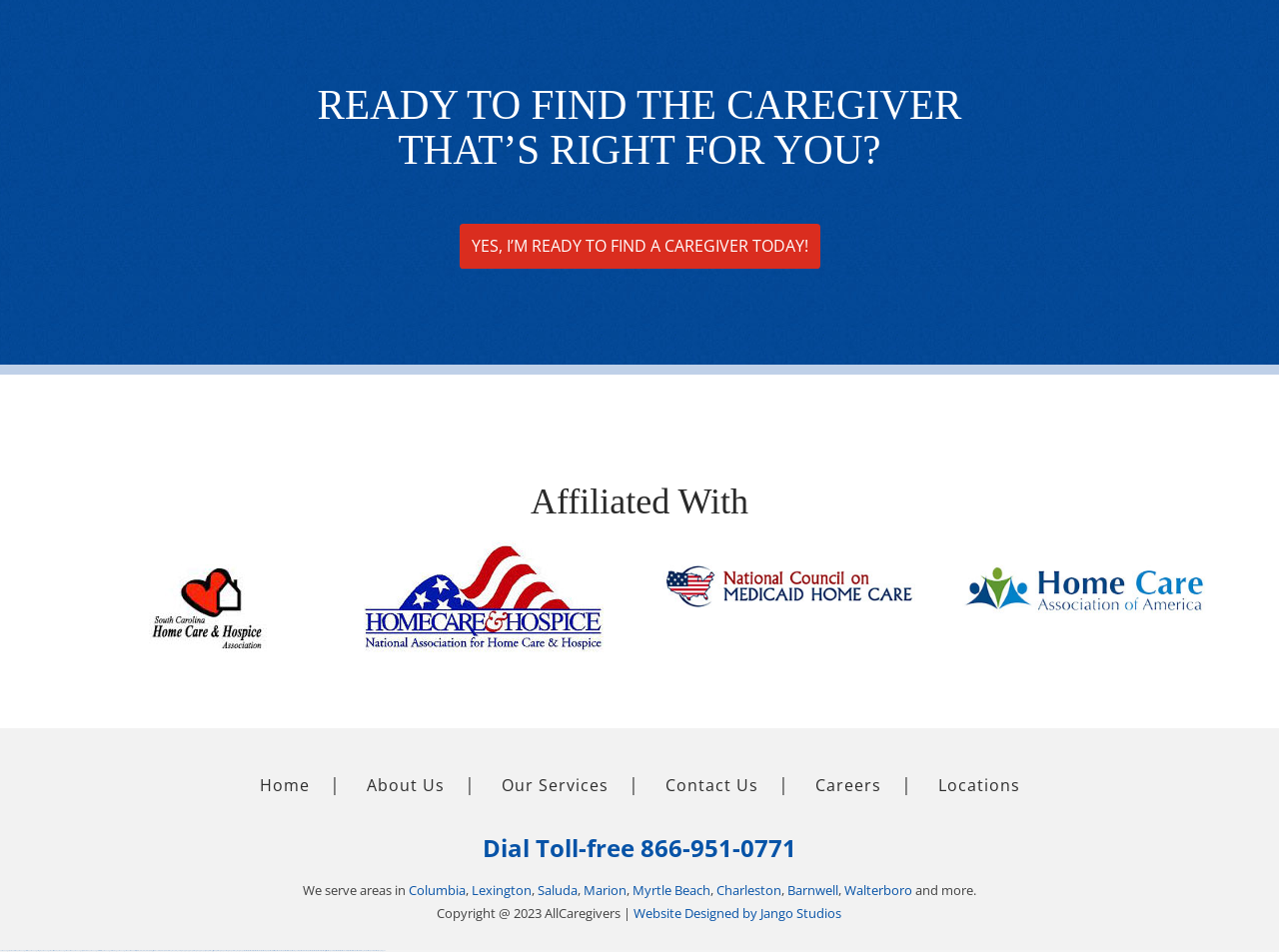What areas does this caregiver service cover?
Relying on the image, give a concise answer in one word or a brief phrase.

Columbia, Lexington, etc.